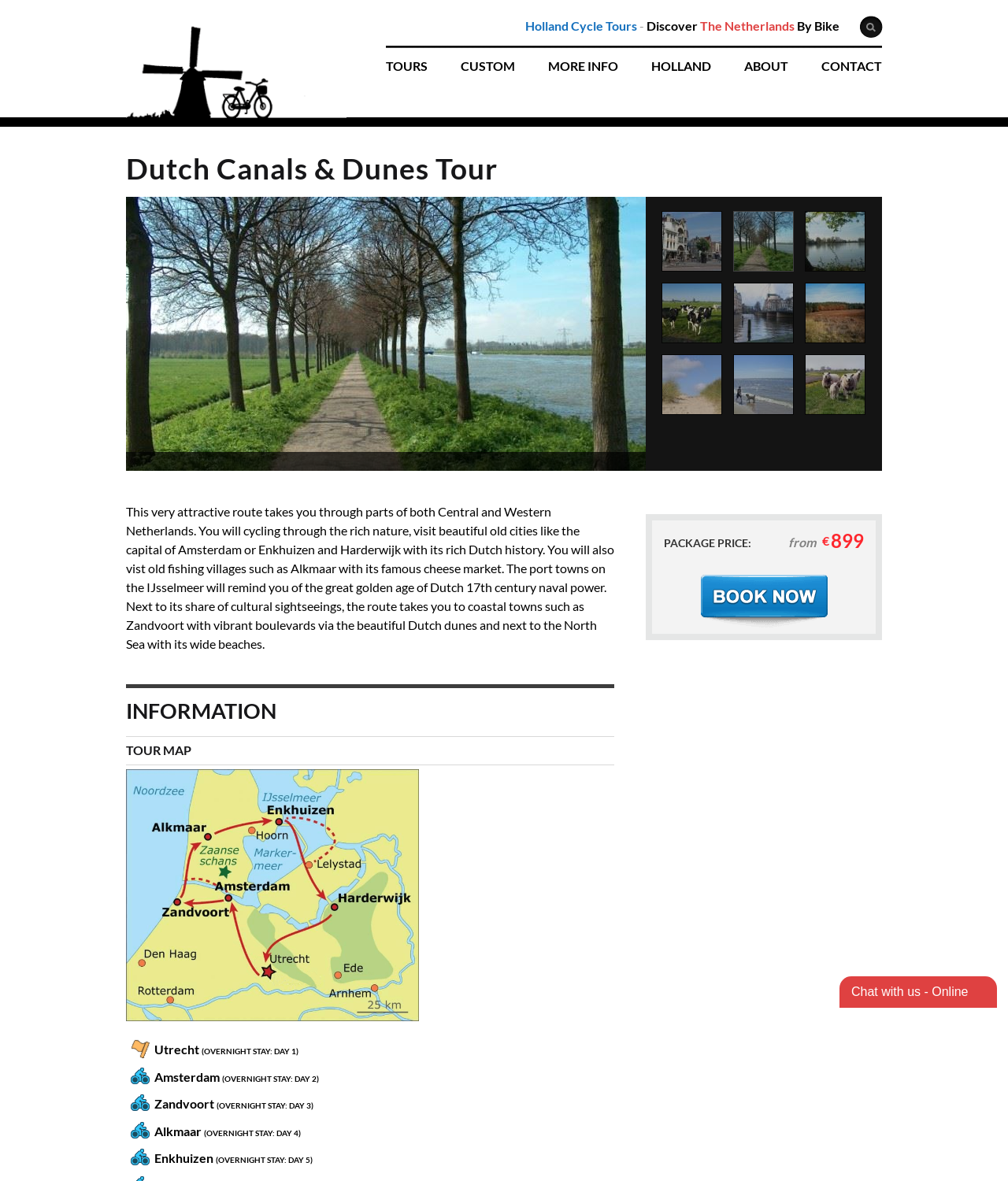Locate and extract the text of the main heading on the webpage.

Dutch Canals & Dunes Tour